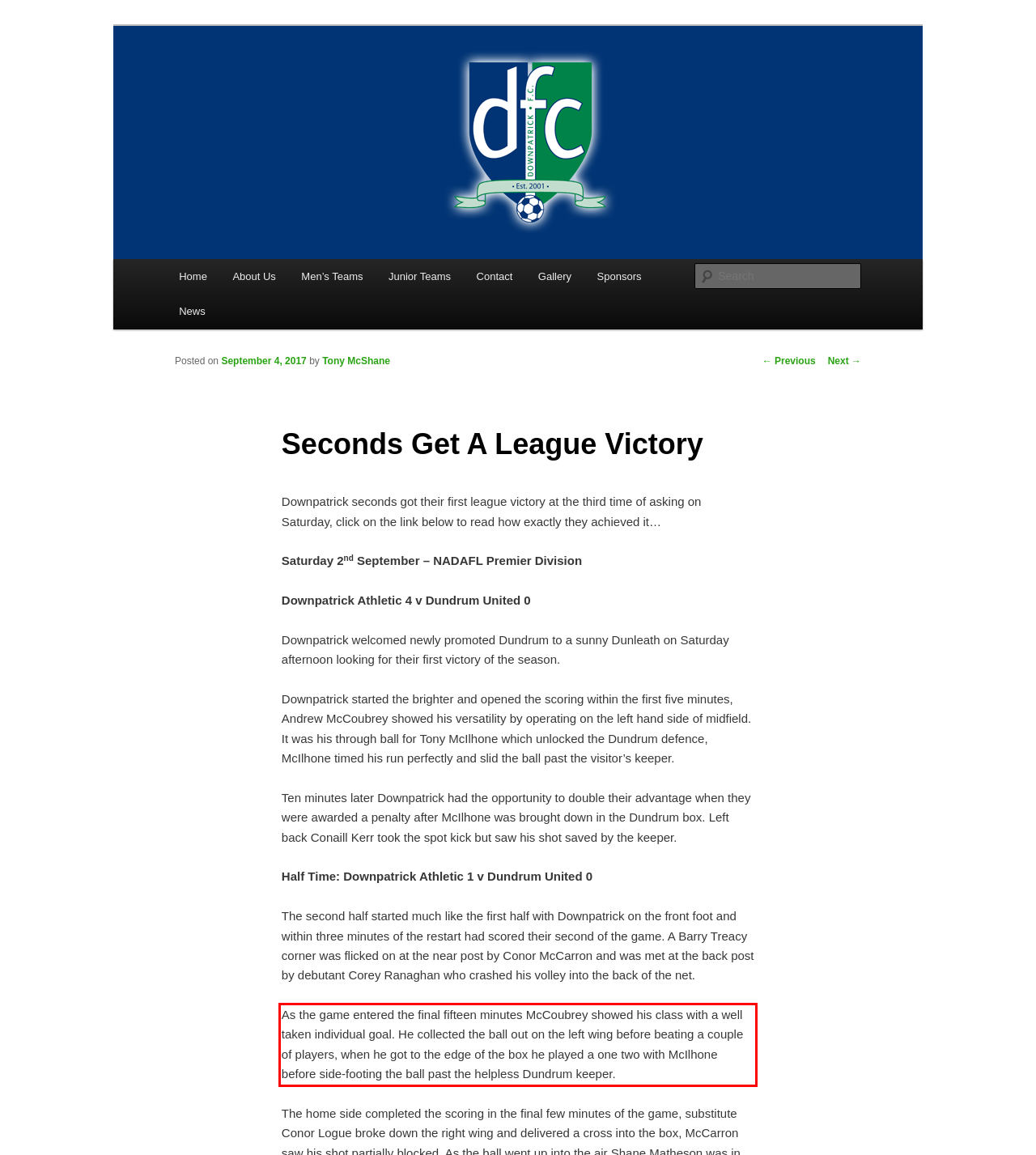Observe the screenshot of the webpage, locate the red bounding box, and extract the text content within it.

As the game entered the final fifteen minutes McCoubrey showed his class with a well taken individual goal. He collected the ball out on the left wing before beating a couple of players, when he got to the edge of the box he played a one two with McIlhone before side-footing the ball past the helpless Dundrum keeper.